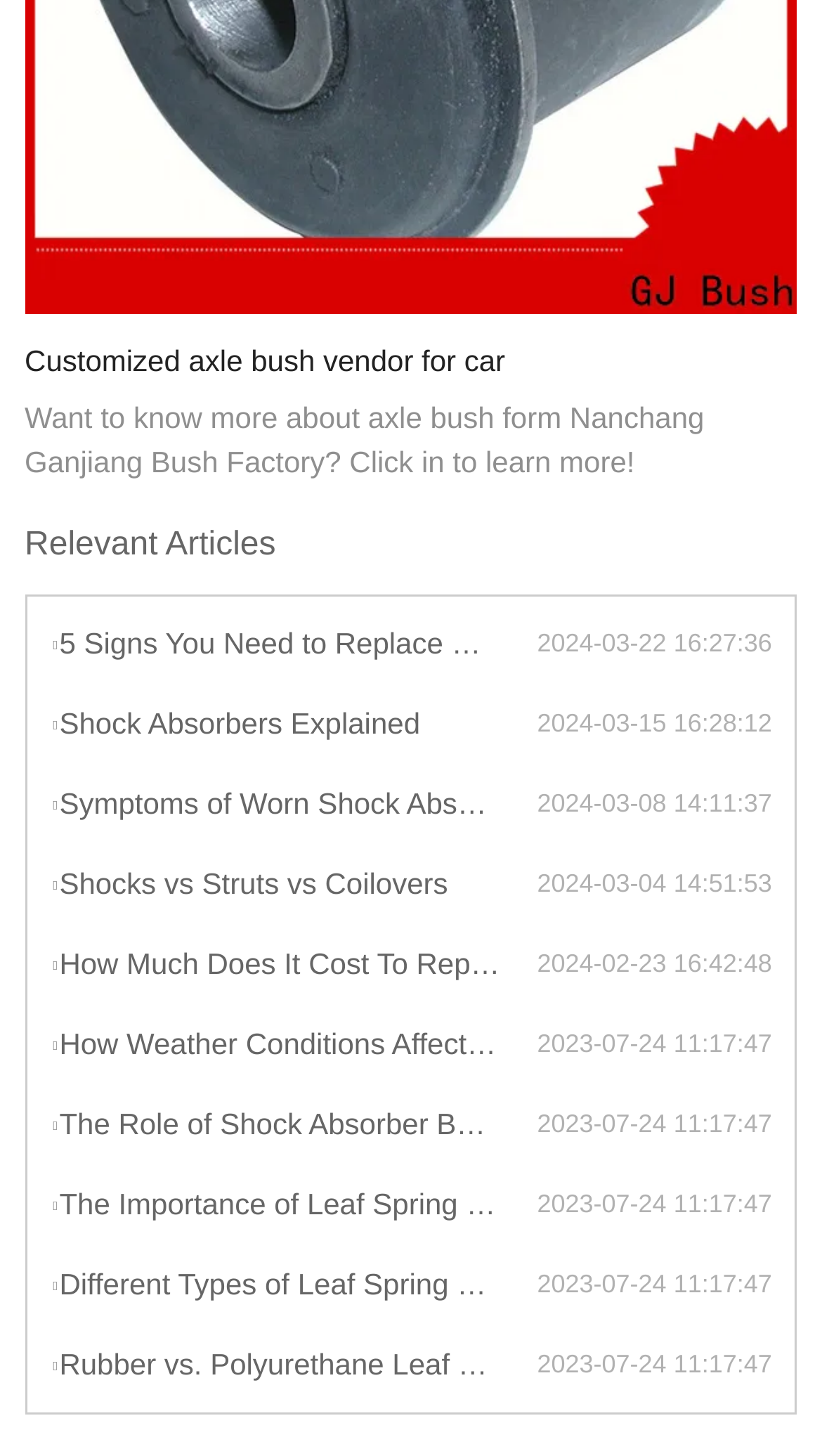What is the oldest article date?
Provide a detailed answer to the question, using the image to inform your response.

I looked for the oldest date among the StaticText elements with dates and found it to be '2023-07-24 11:17:47' which corresponds to two articles.